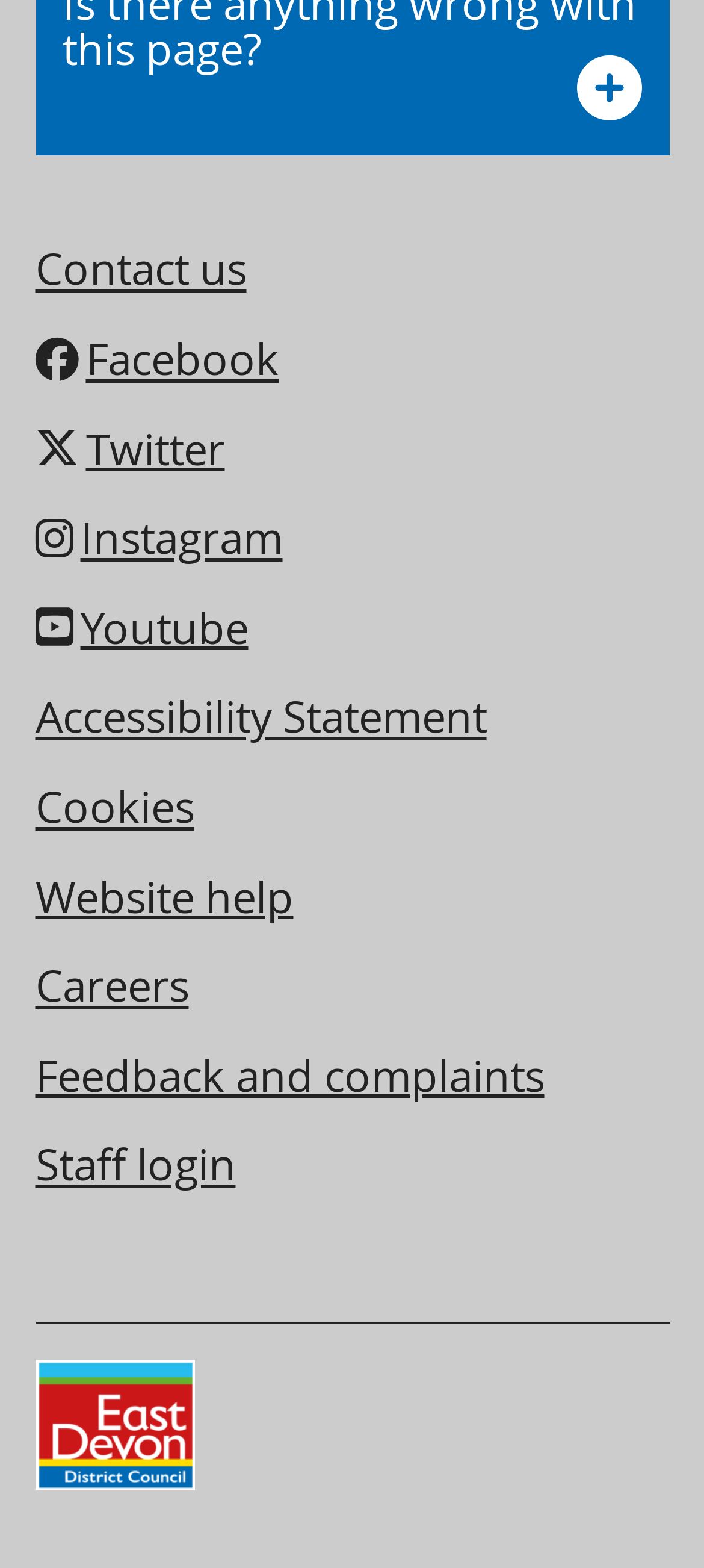Locate the bounding box coordinates of the element that needs to be clicked to carry out the instruction: "Contact us". The coordinates should be given as four float numbers ranging from 0 to 1, i.e., [left, top, right, bottom].

[0.05, 0.146, 0.35, 0.2]